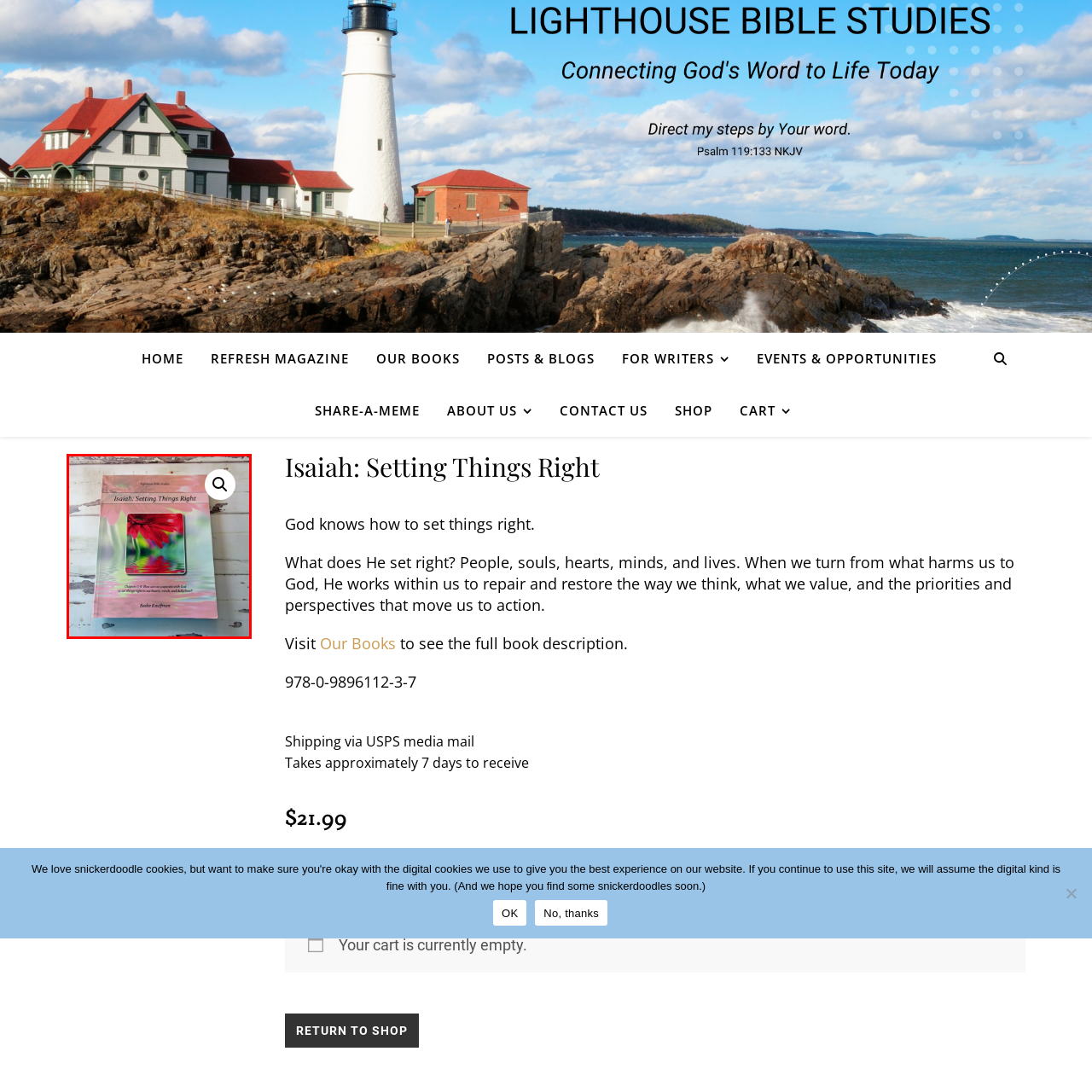Describe in detail the elements and actions shown in the image within the red-bordered area.

The image features the cover of the book titled "Isaiah: Setting Things Right" by BeBe Kauffman. The cover showcases a vibrant design with a large red flower set against a soft, colorful background that includes hues of pink and green. The title is prominently displayed at the top in an elegant font, while the subtitle reads, "Chapter 1: How to converse with God to set things right in our hearts, minds, and lifeblood." This book aims to explore themes of spiritual growth and transformation, inviting readers to engage in meaningful conversations with God. The overall aesthetic of the cover conveys a sense of peace and introspection, appealing to those interested in deepening their faith and understanding.